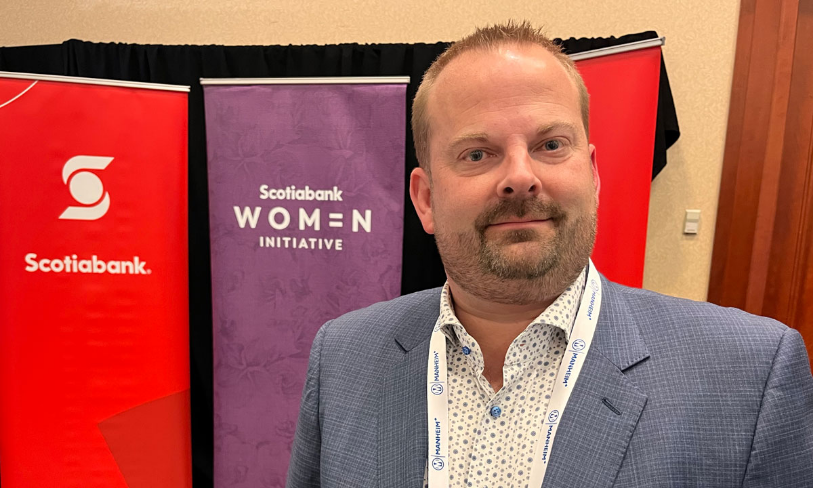Describe all the aspects of the image extensively.

At a recent automotive event, a confident individual stands in front of vibrant Scotiabank banners highlighting their Women Initiative. The man, dressed in a light blue suit with a patterned shirt and a lanyard around his neck, exudes a welcoming demeanor. This event serves as a platform for industry leaders, emphasizing Scotiabank's commitment to supporting female entrepreneurs and showcasing their initiatives within the automotive sector. As discussions and networking flourish, attendees engage in meaningful conversations about the importance of inclusion and empowerment in the industry.